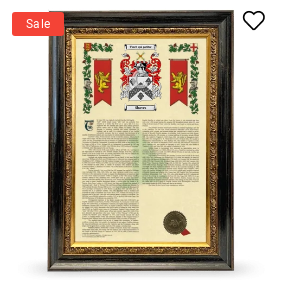What do the golden lions on the banners symbolize?
Give a one-word or short-phrase answer derived from the screenshot.

Strength and nobility